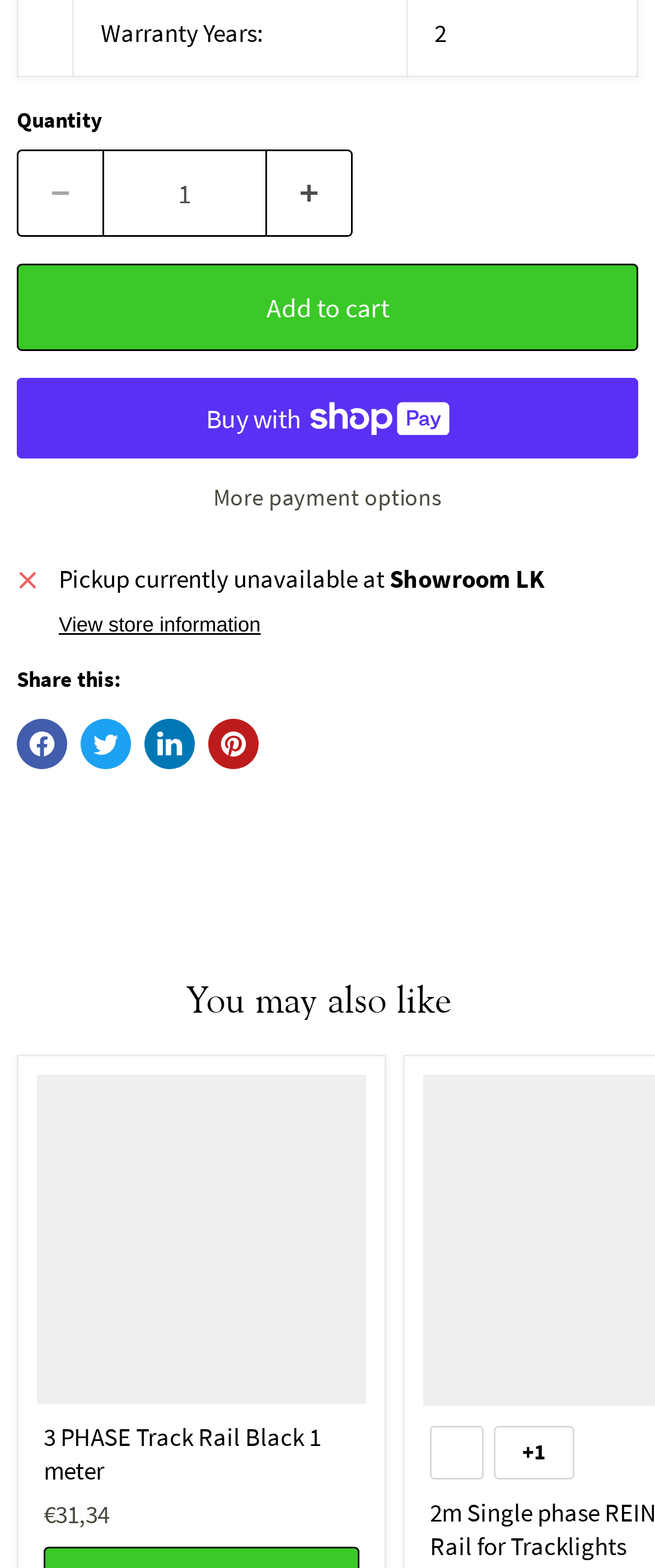Use a single word or phrase to answer this question: 
What is the name of the product?

Not specified